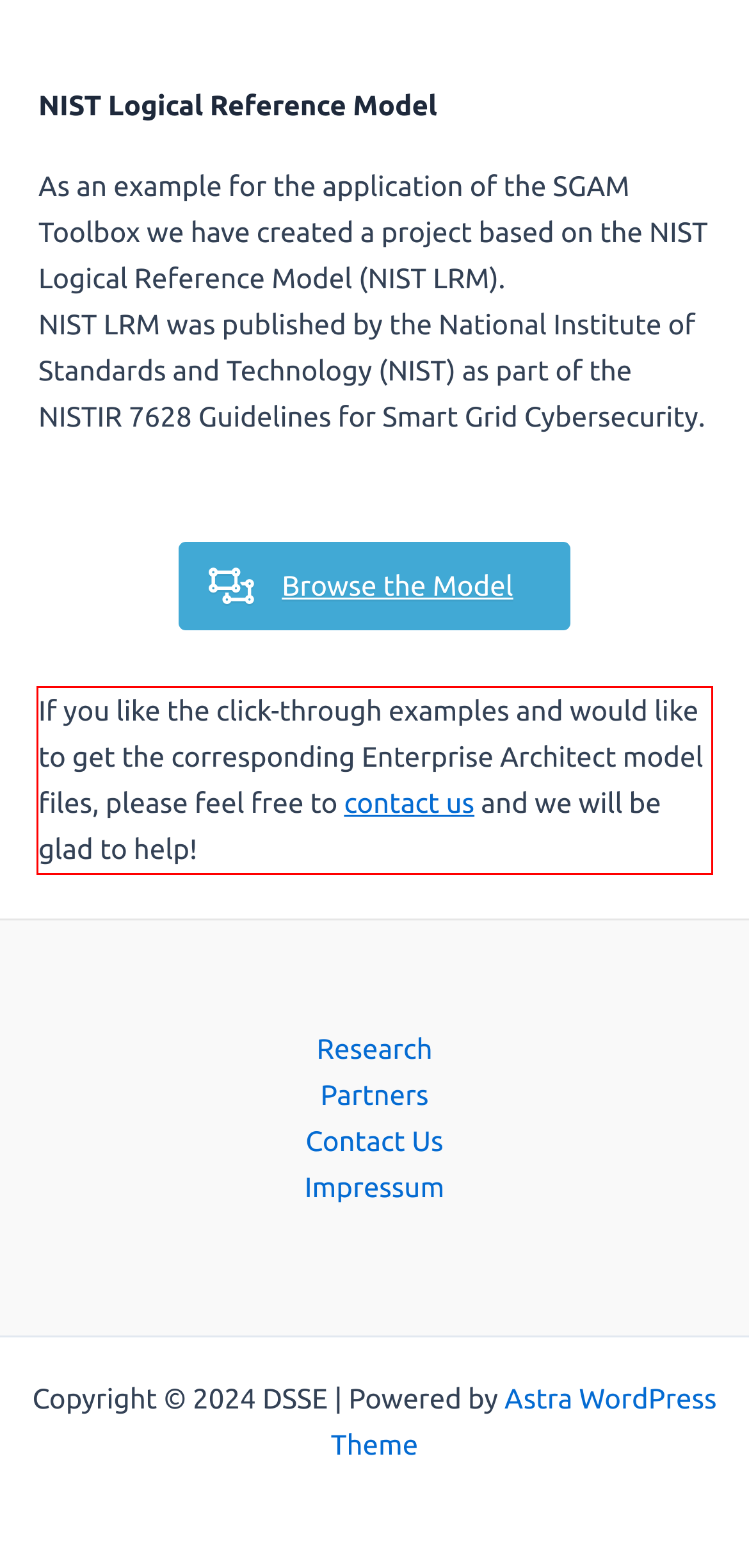Within the screenshot of the webpage, locate the red bounding box and use OCR to identify and provide the text content inside it.

If you like the click-through examples and would like to get the corresponding Enterprise Architect model files, please feel free to contact us and we will be glad to help!